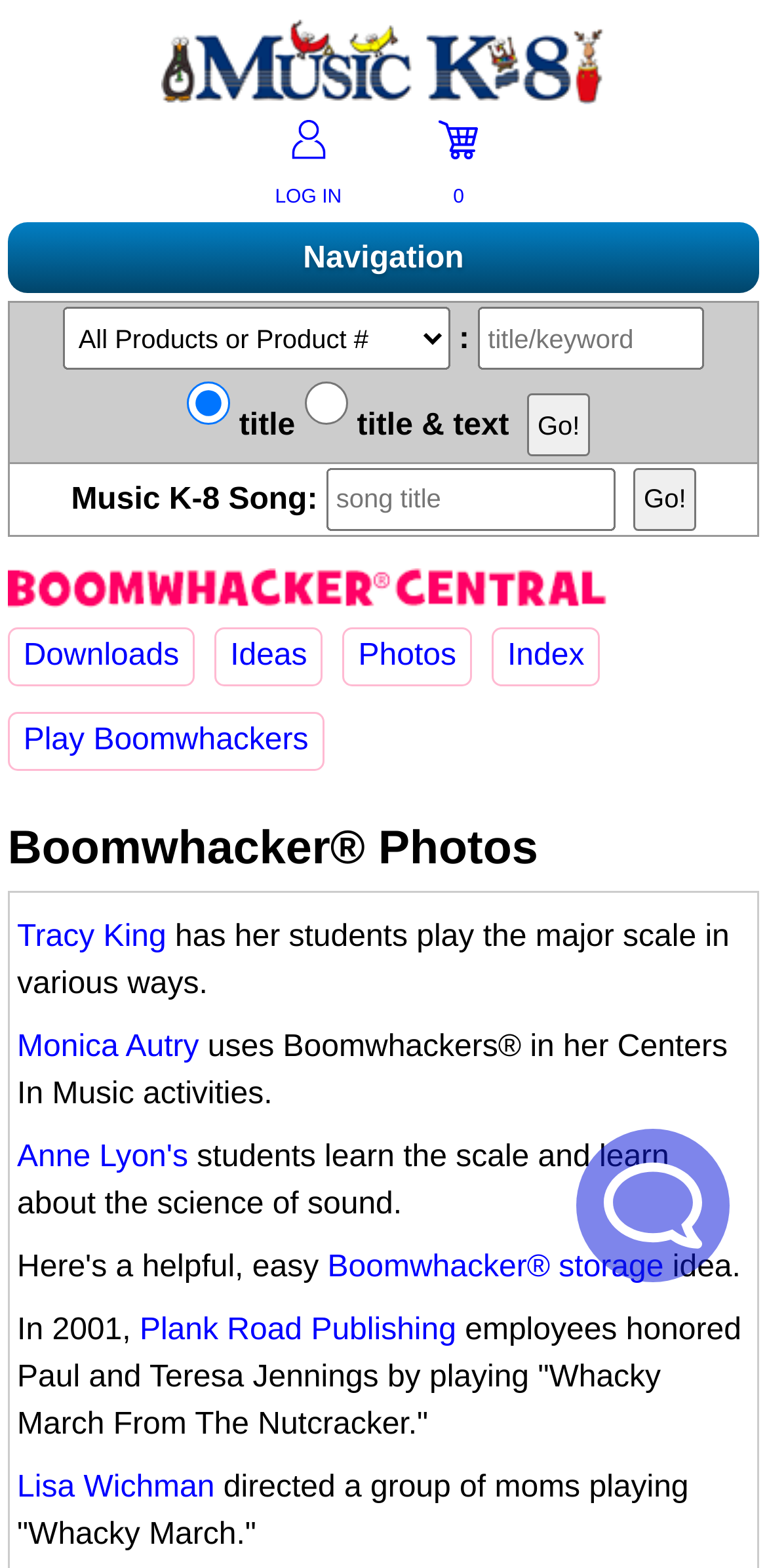Determine the bounding box coordinates of the clickable element to achieve the following action: 'Go to Boomwhacker Central'. Provide the coordinates as four float values between 0 and 1, formatted as [left, top, right, bottom].

[0.01, 0.363, 0.616, 0.394]